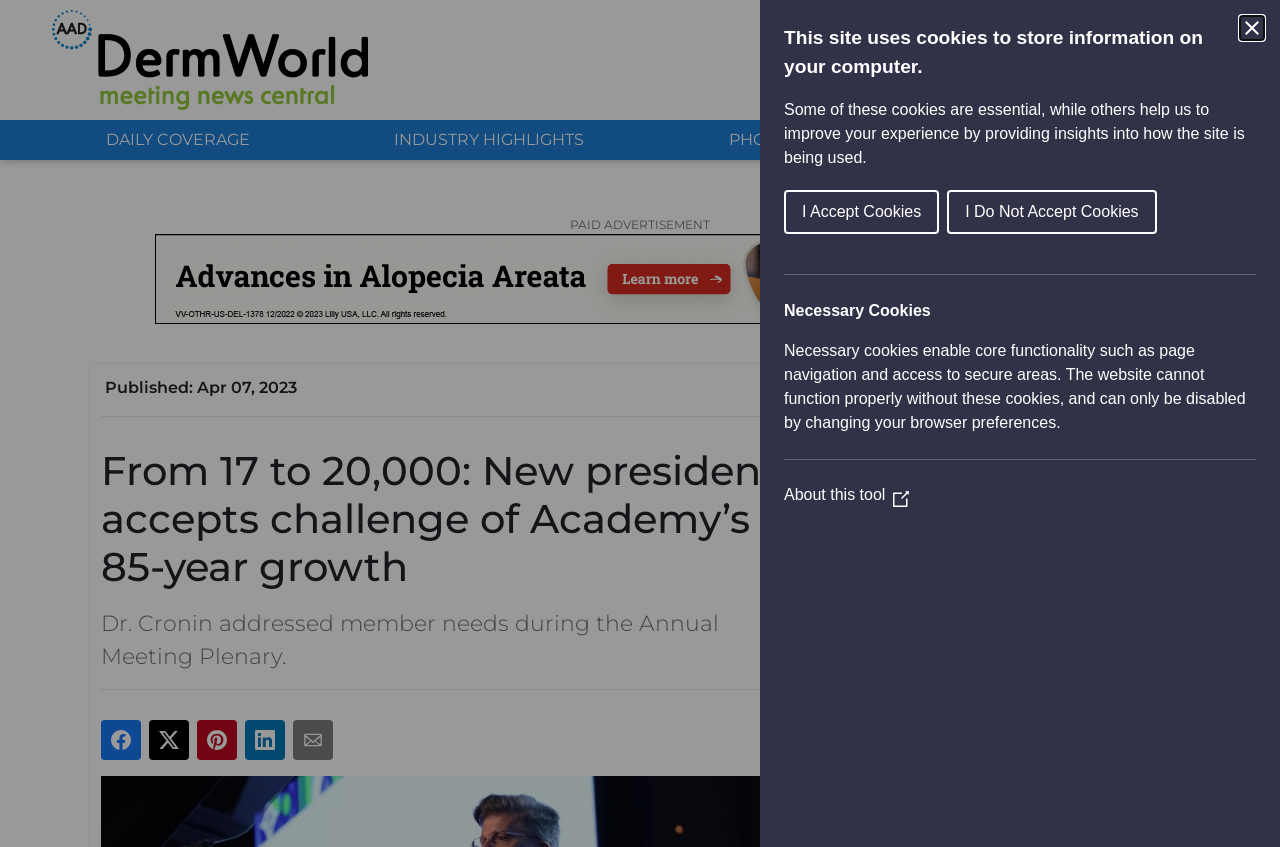What is the date mentioned on the webpage?
Please ensure your answer is as detailed and informative as possible.

The question asks for the date mentioned on the webpage. The date 'Apr 07, 2023' can be found in the middle of the webpage, above the horizontal separator.